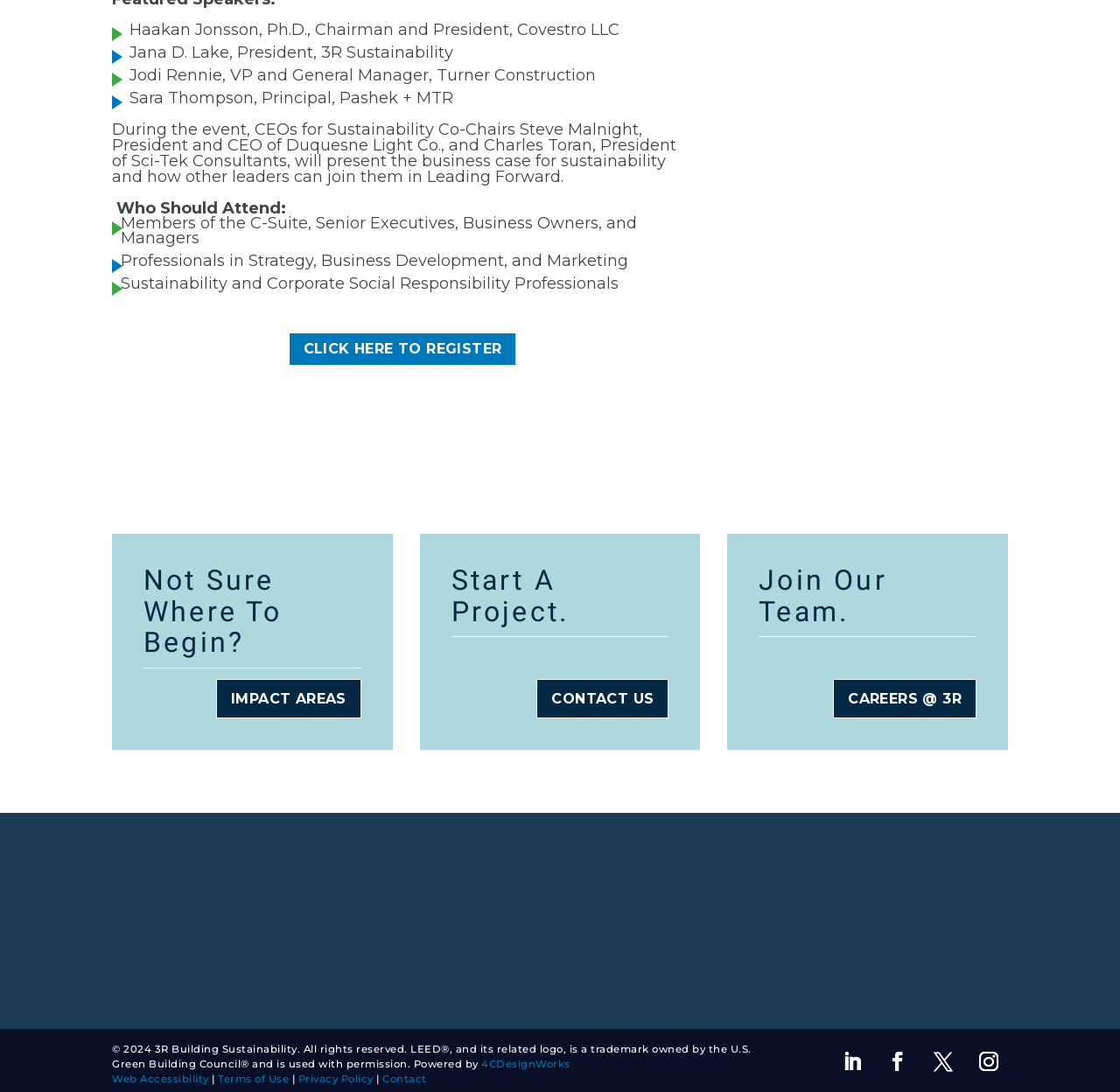Provide a brief response to the question below using one word or phrase:
What type of professionals should attend the event?

C-Suite, Senior Executives, Business Owners, and Managers